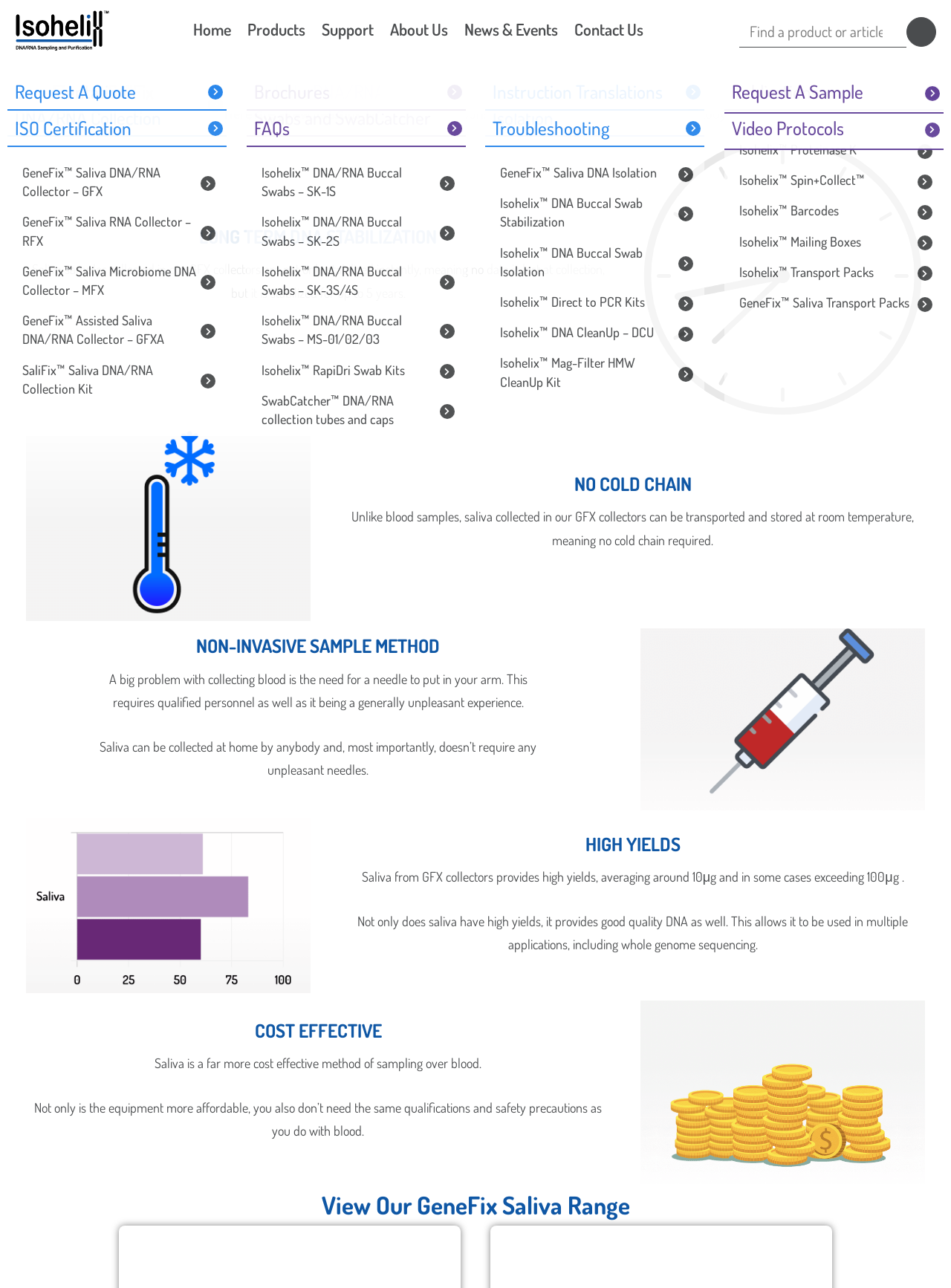Provide a one-word or brief phrase answer to the question:
What is the average yield of DNA from saliva collected in GFX collectors?

10μg